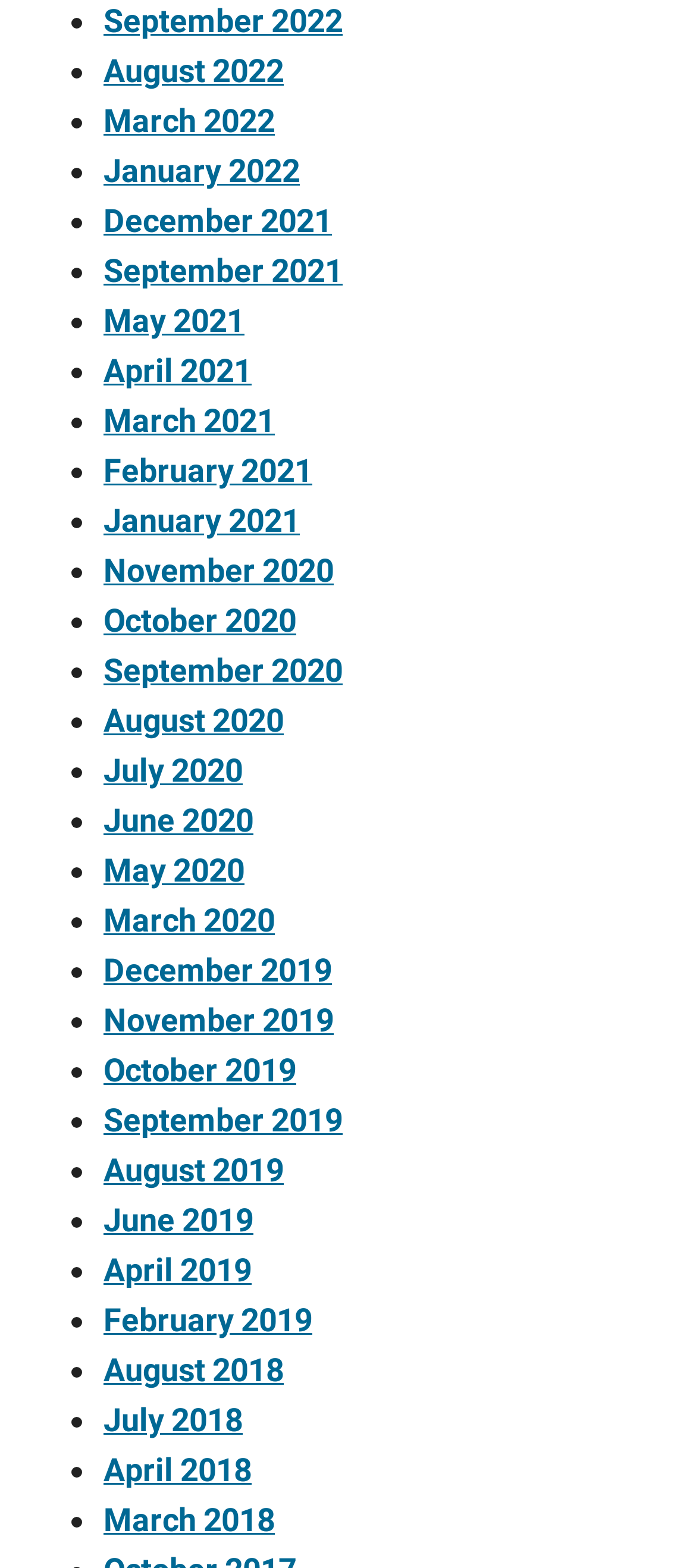Provide the bounding box coordinates for the area that should be clicked to complete the instruction: "View March 2022".

[0.149, 0.065, 0.395, 0.089]